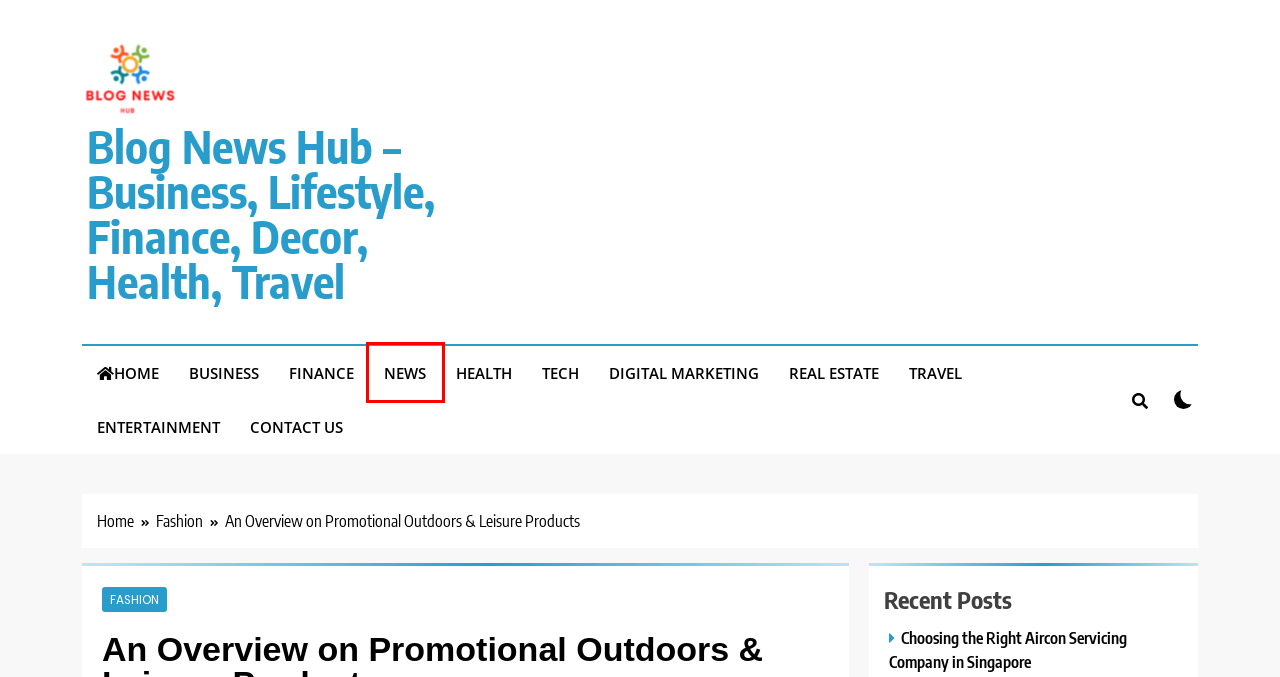Look at the screenshot of the webpage and find the element within the red bounding box. Choose the webpage description that best fits the new webpage that will appear after clicking the element. Here are the candidates:
A. Choosing the Right Aircon Servicing Company in Singapore
B. News Archives - Blog News Hub - Business, Lifestyle, Finance, Decor, Health, Travel
C. Entertainment Archives - Blog News Hub - Business, Lifestyle, Finance, Decor, Health, Travel
D. Digital Marketing Archives - Blog News Hub - Business, Lifestyle, Finance, Decor, Health, Travel
E. Health Archives - Blog News Hub - Business, Lifestyle, Finance, Decor, Health, Travel
F. Blog News Hub - Business, Lifestyle, Finance, Decor, Health, Travel -
G. Finance Archives - Blog News Hub - Business, Lifestyle, Finance, Decor, Health, Travel
H. Blog News Hub - Contact Us

B